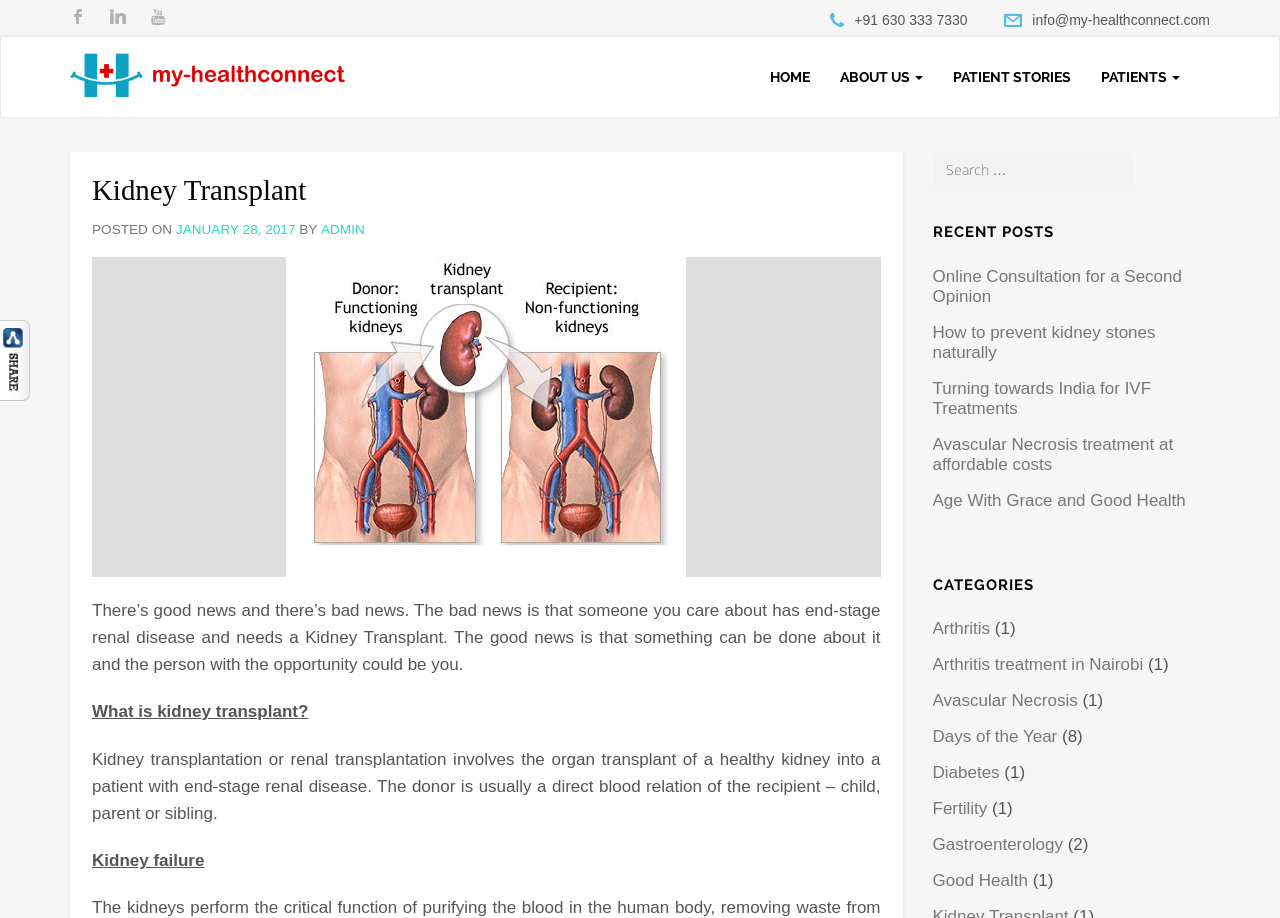What is the phone number displayed on the webpage?
Refer to the image and give a detailed response to the question.

The phone number is displayed on the top right corner of the webpage, inside a StaticText element with bounding box coordinates [0.664, 0.013, 0.759, 0.031].